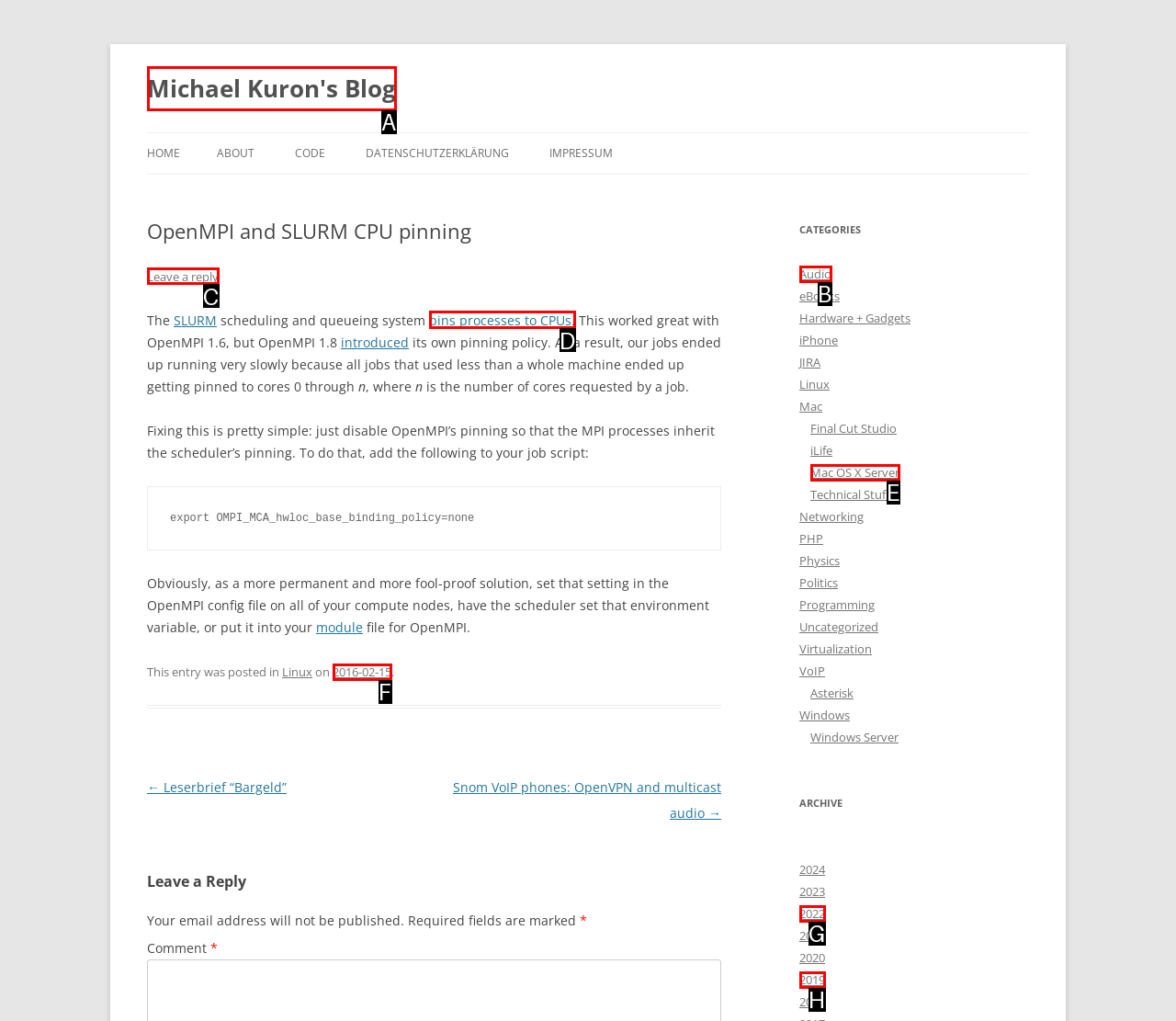Determine which HTML element matches the given description: Leave a reply. Provide the corresponding option's letter directly.

C